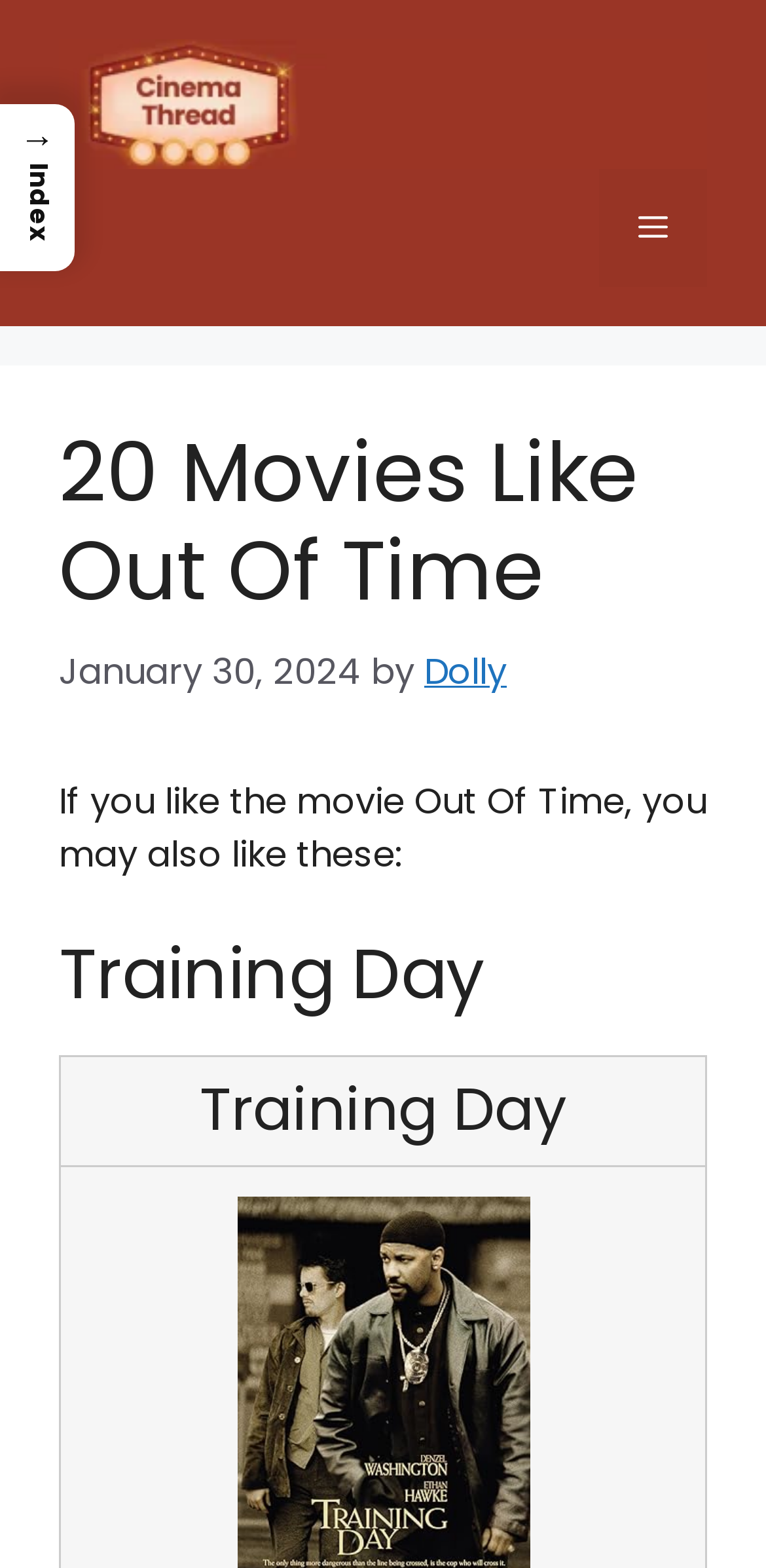Provide a one-word or short-phrase answer to the question:
What is the name of the website?

cinemathread.com